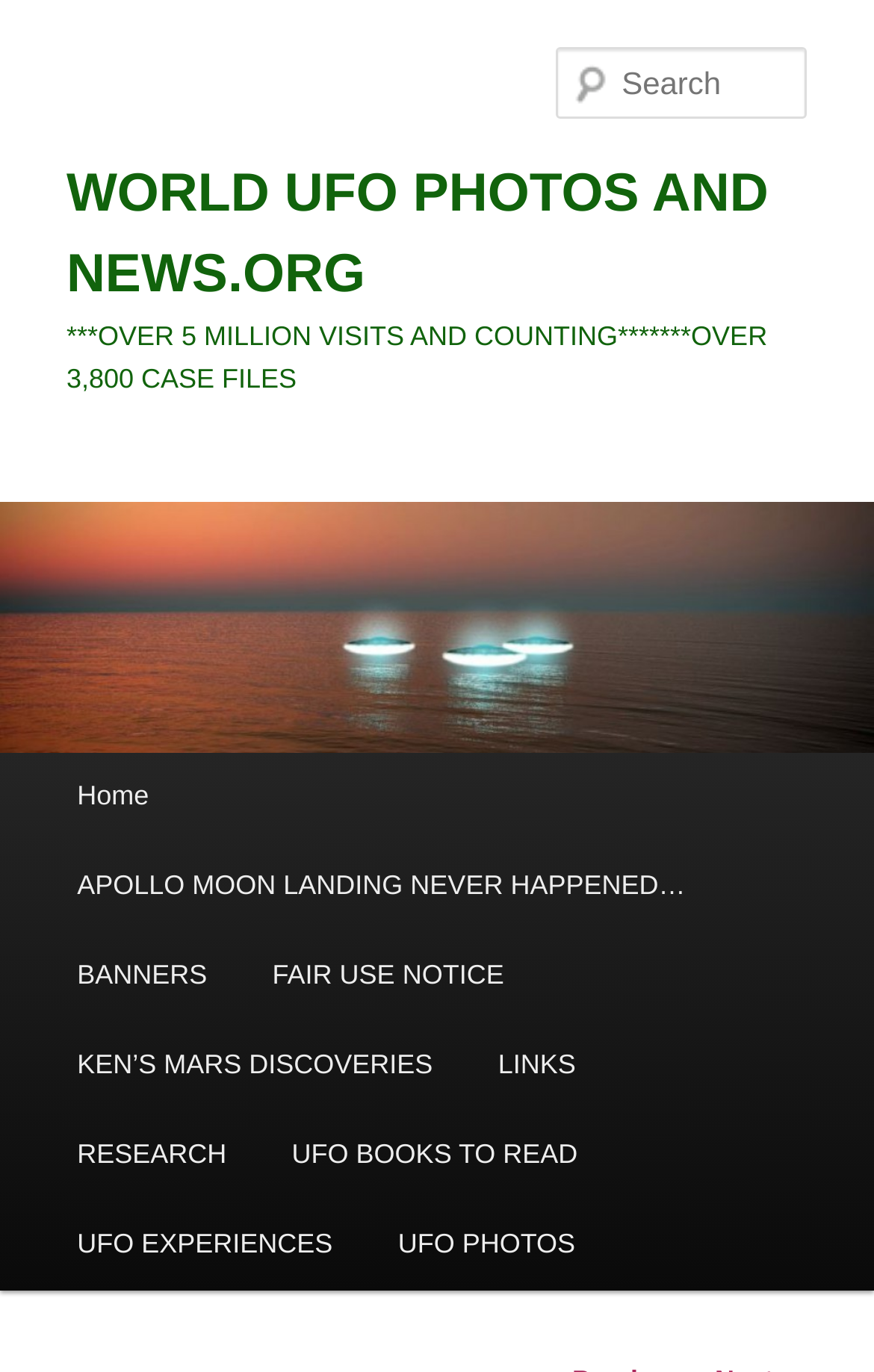Please identify the bounding box coordinates of the element I need to click to follow this instruction: "Search for UFO-related content".

[0.637, 0.034, 0.924, 0.087]